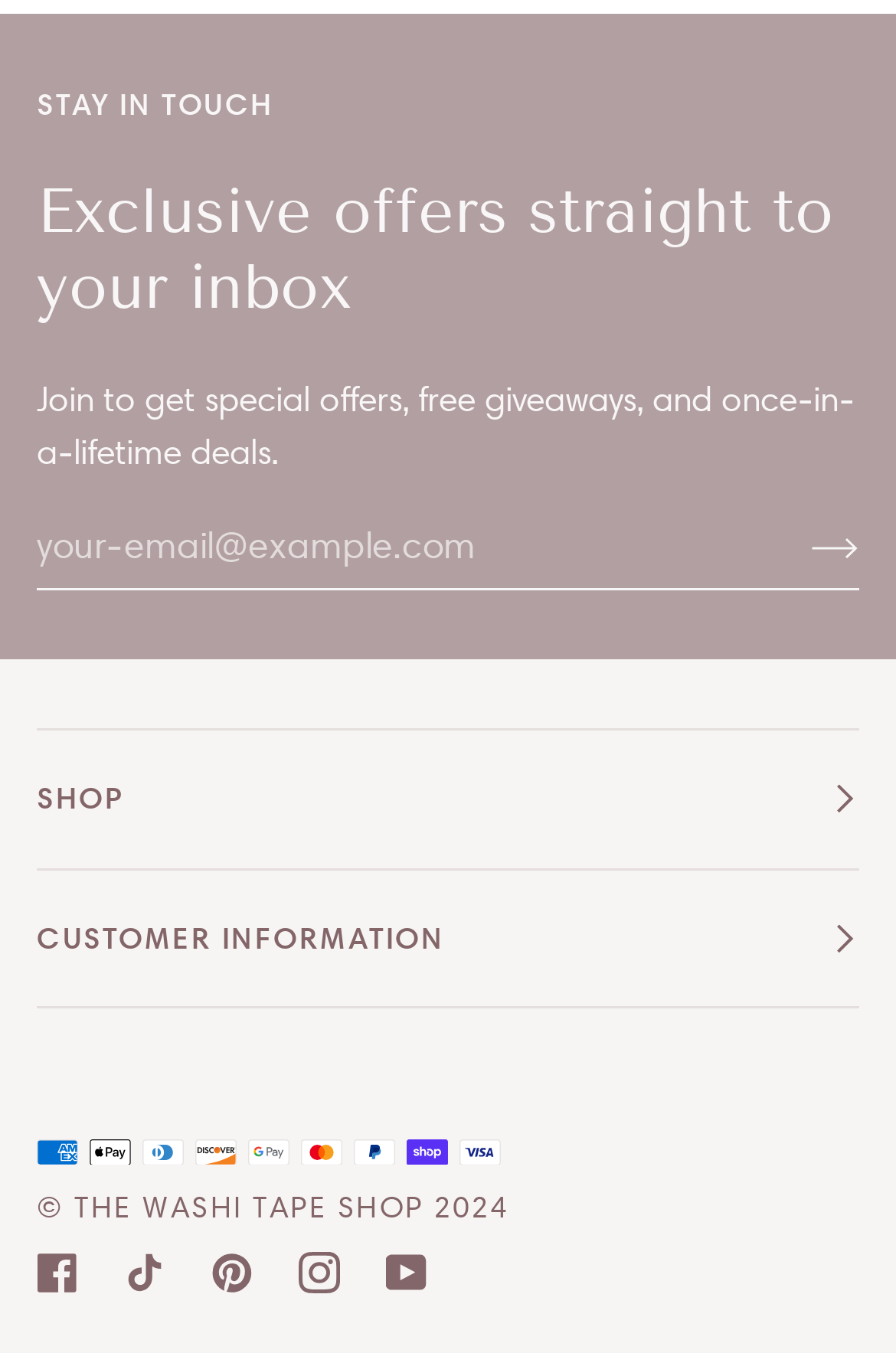Identify the bounding box coordinates of the part that should be clicked to carry out this instruction: "Register on TheSage".

None